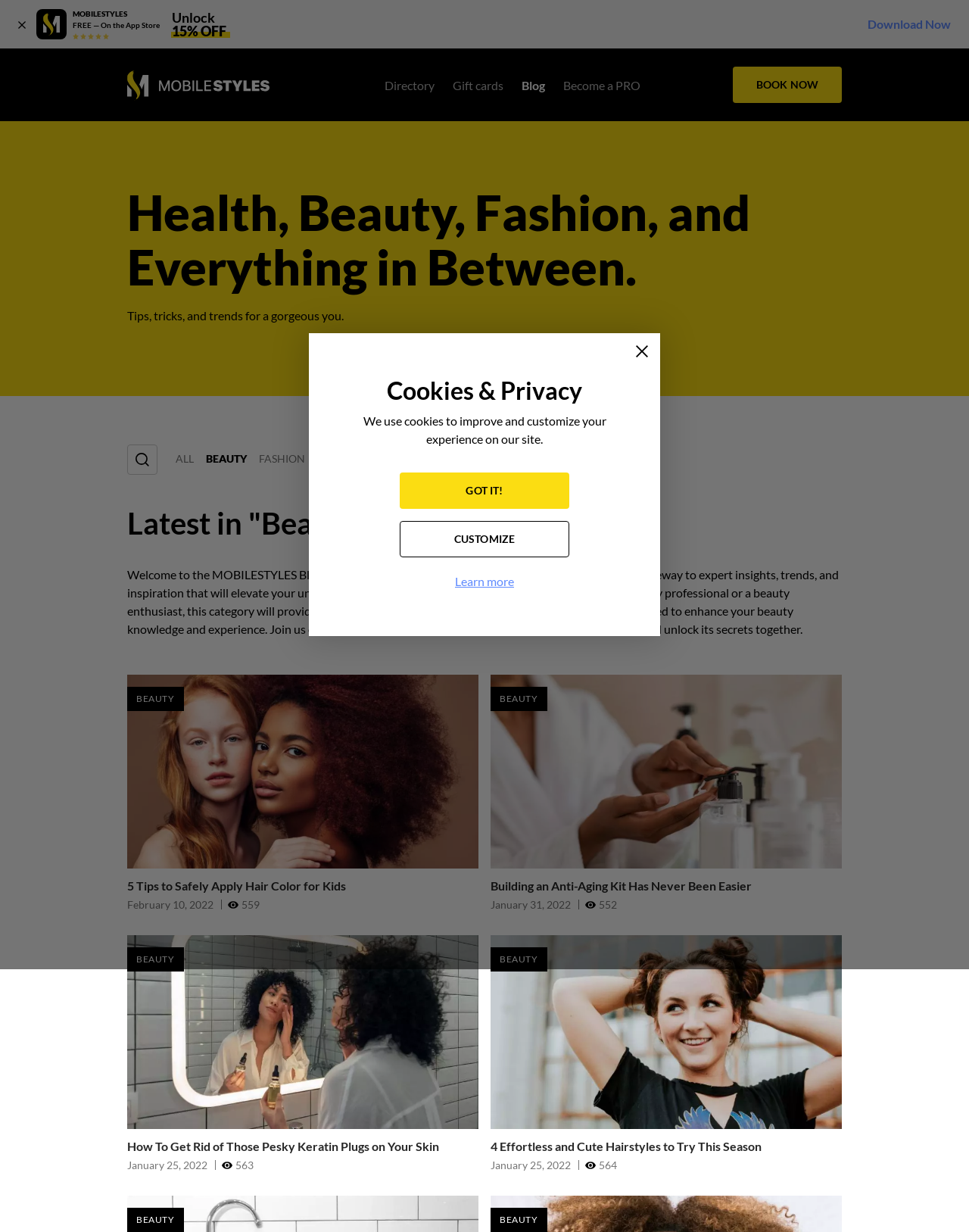Pinpoint the bounding box coordinates of the clickable element needed to complete the instruction: "View the 'Directory'". The coordinates should be provided as four float numbers between 0 and 1: [left, top, right, bottom].

[0.397, 0.063, 0.448, 0.075]